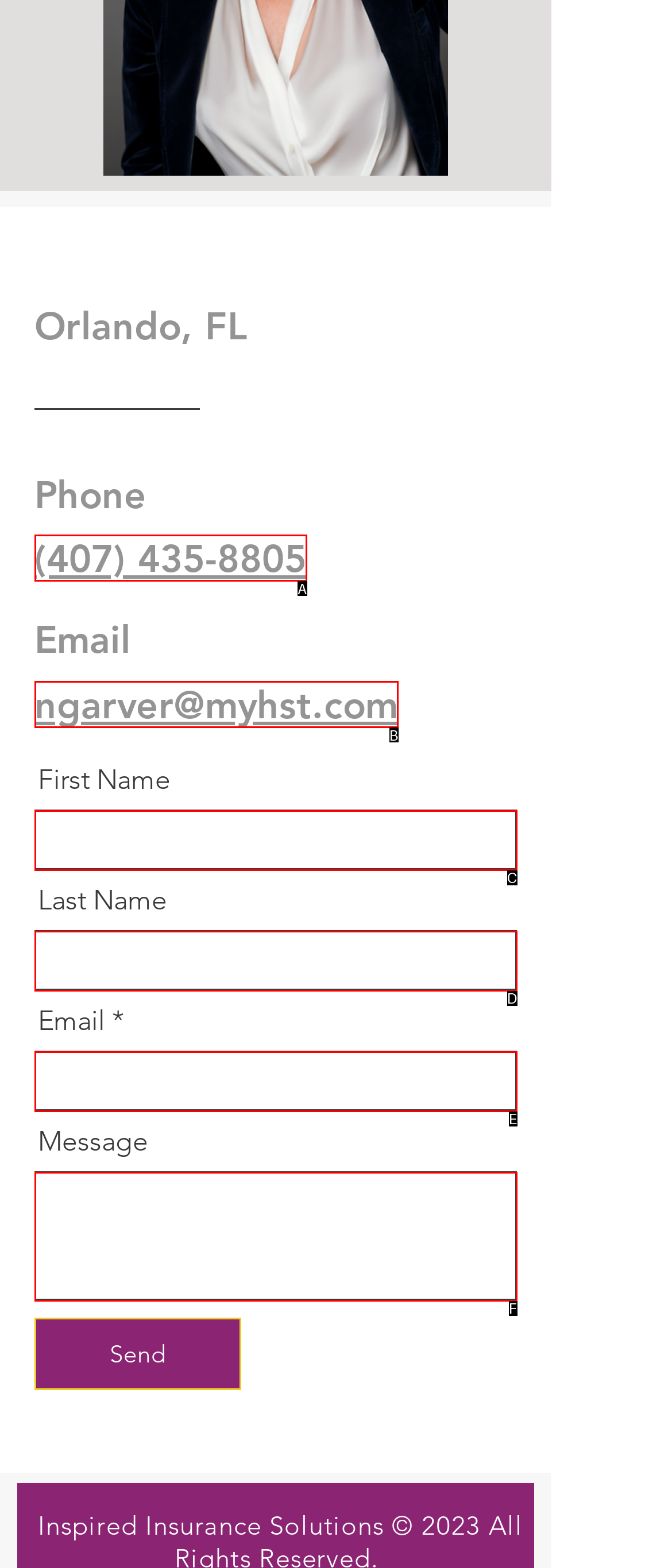Match the description: myMCS to the appropriate HTML element. Respond with the letter of your selected option.

None